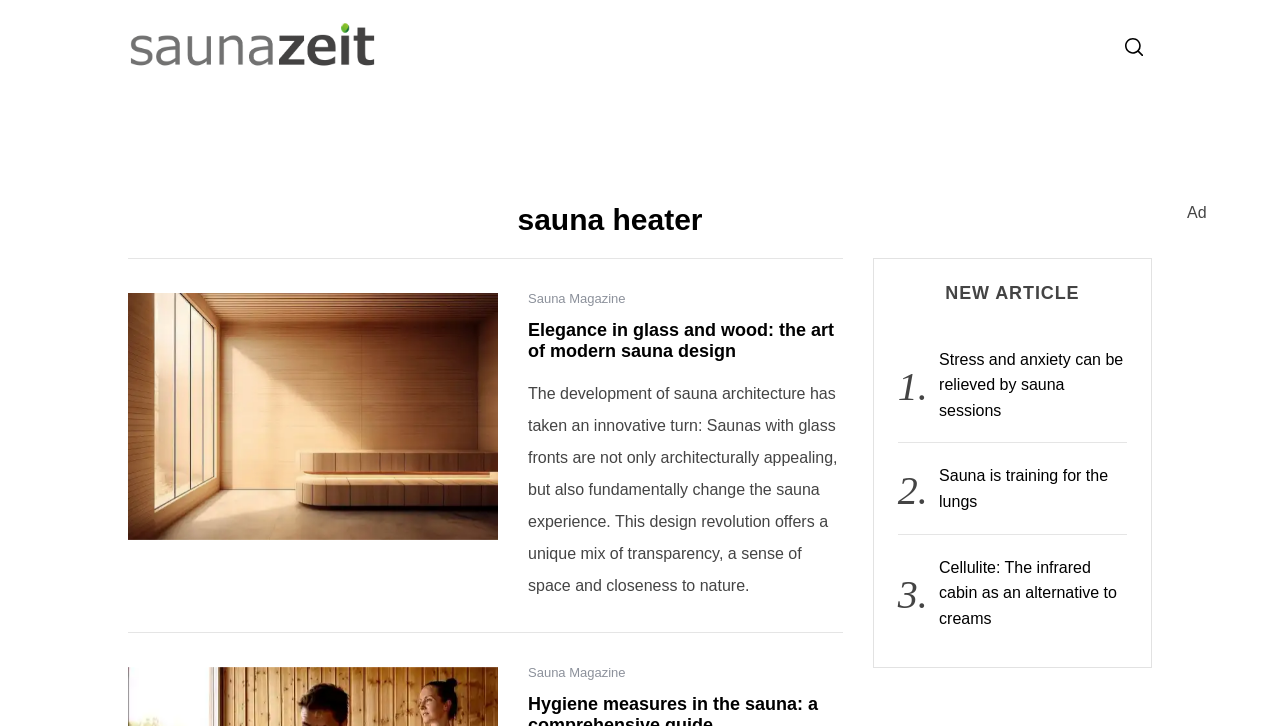Determine the bounding box coordinates of the area to click in order to meet this instruction: "Read the article 'Elegance in glass and wood: the art of modern sauna design'".

[0.412, 0.44, 0.658, 0.5]